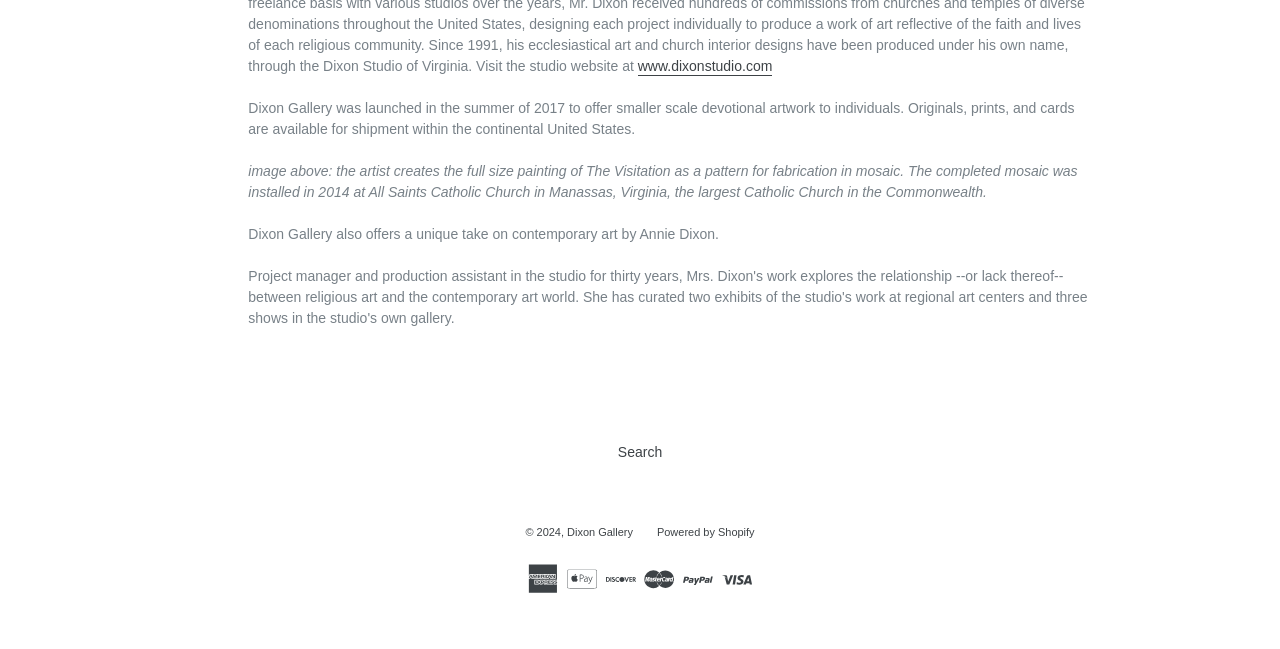Locate the bounding box coordinates of the UI element described by: "www.dixonstudio.com". The bounding box coordinates should consist of four float numbers between 0 and 1, i.e., [left, top, right, bottom].

[0.498, 0.089, 0.603, 0.117]